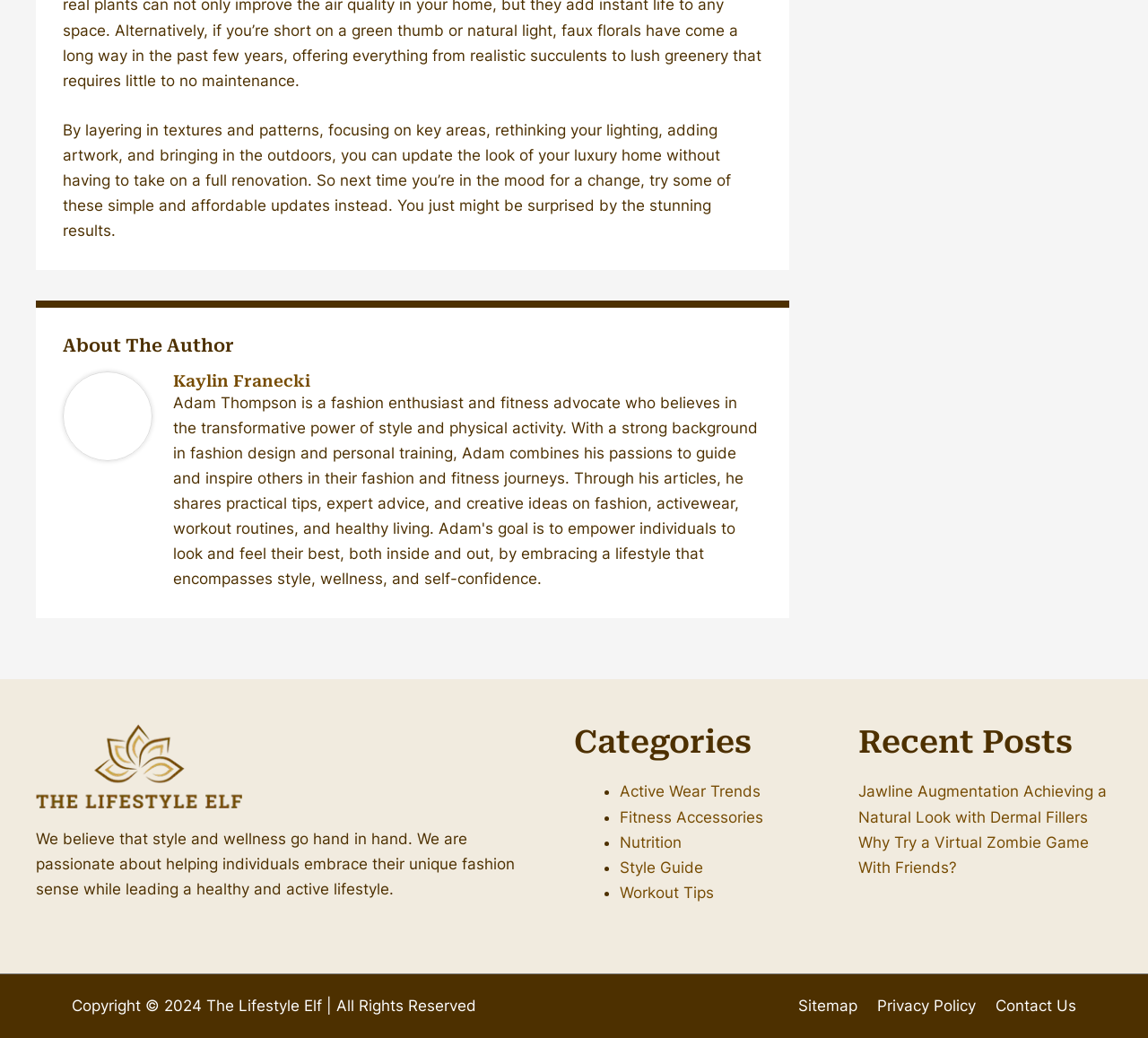Can you find the bounding box coordinates for the UI element given this description: "alt="the lifestyle elf logo""? Provide the coordinates as four float numbers between 0 and 1: [left, top, right, bottom].

[0.031, 0.698, 0.211, 0.779]